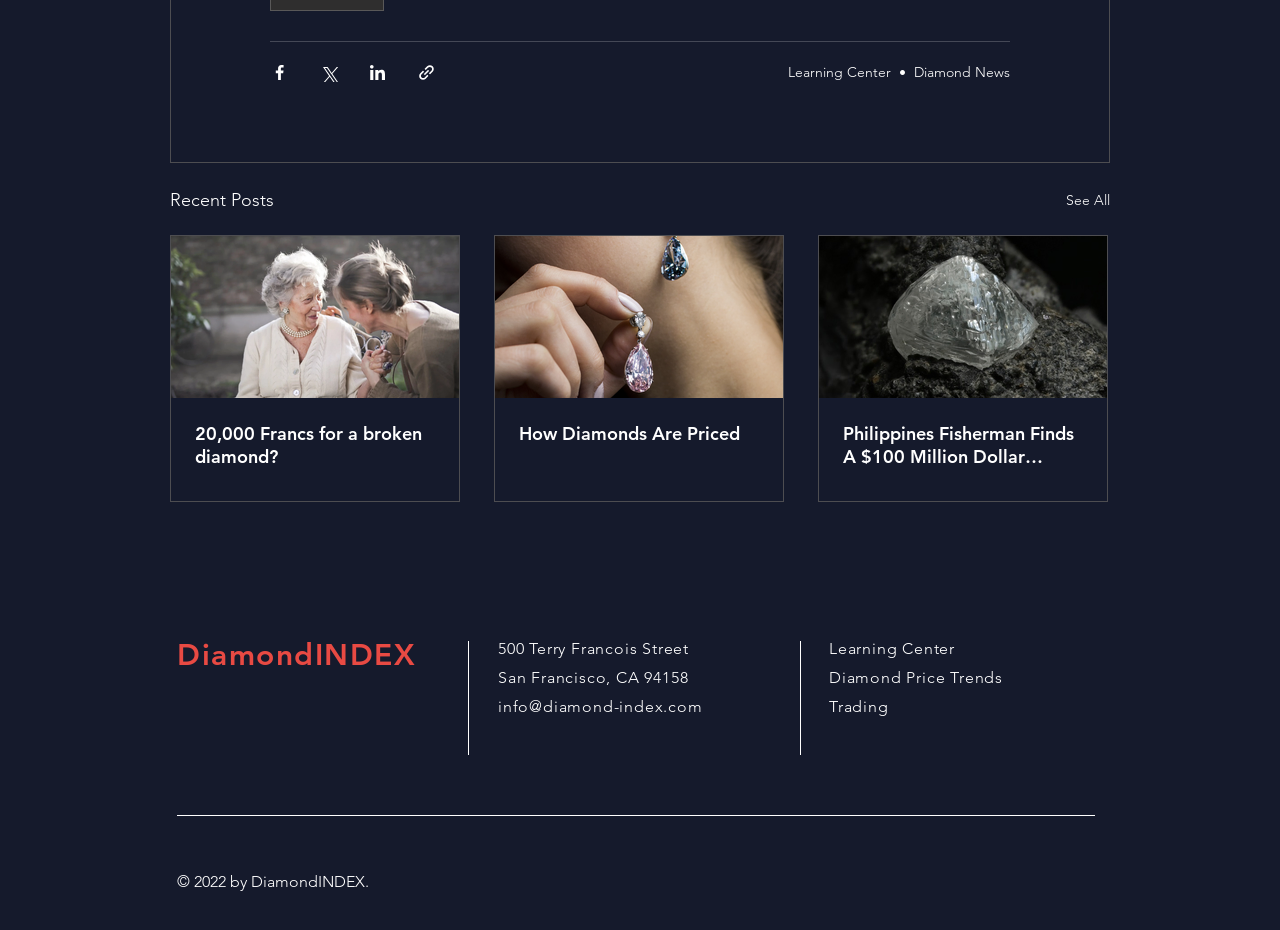Can you show the bounding box coordinates of the region to click on to complete the task described in the instruction: "Share via Facebook"?

[0.211, 0.068, 0.226, 0.088]